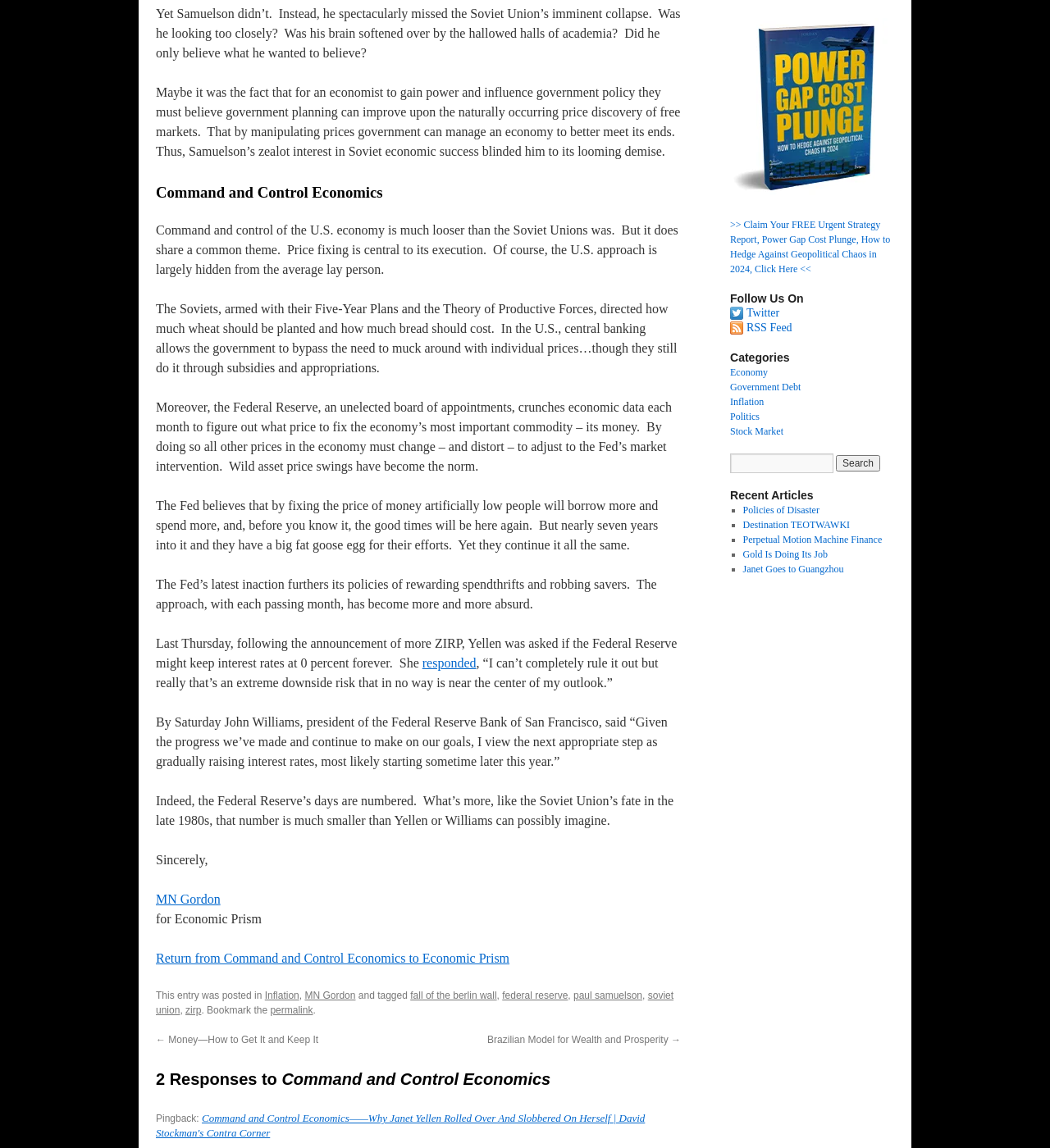From the image, can you give a detailed response to the question below:
How many responses are there to the article?

The number of responses to the article can be determined by reading the heading '2 Responses to Command and Control Economics' at the bottom of the webpage, which indicates that there are 2 responses to the article.